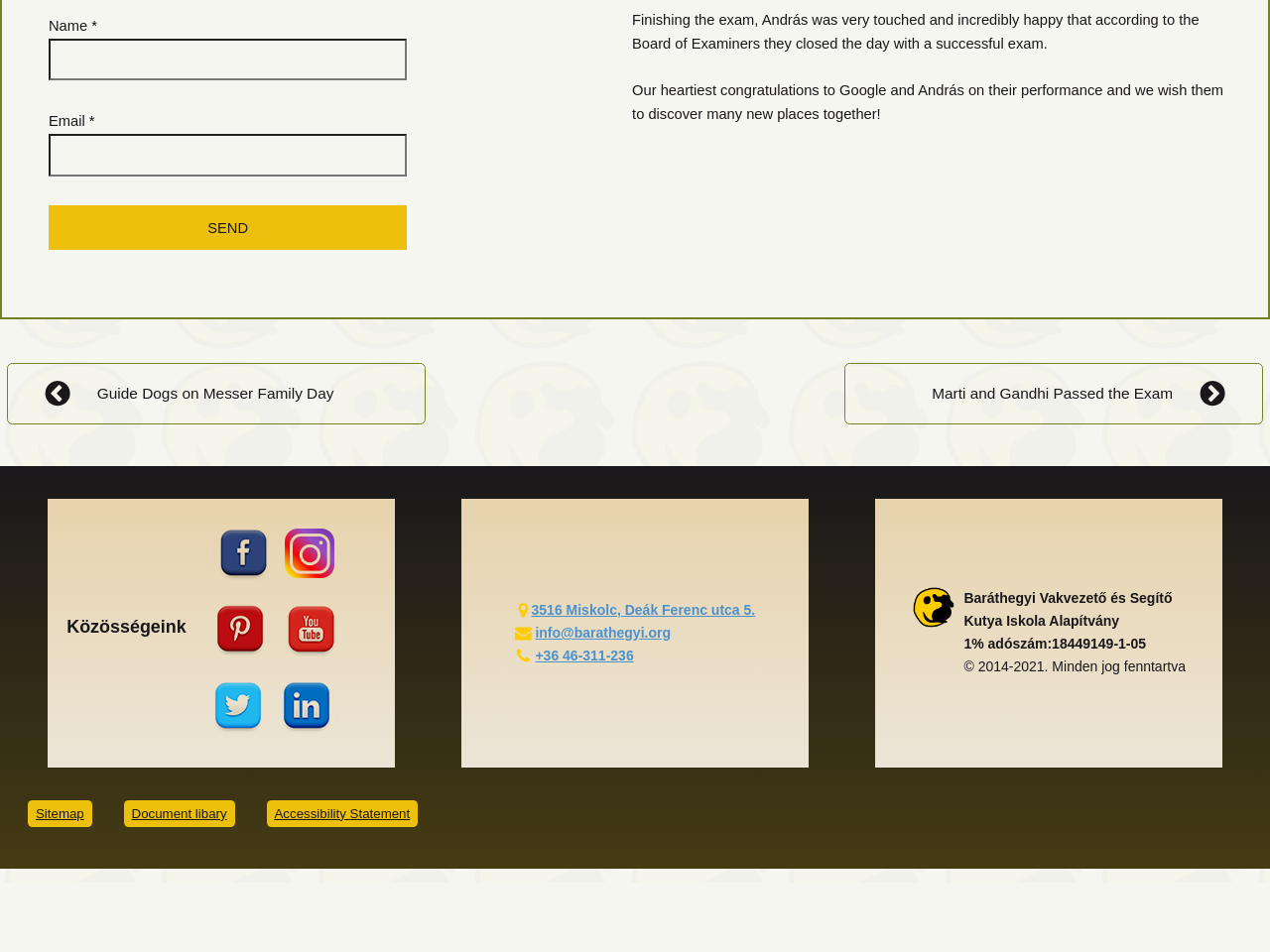Pinpoint the bounding box coordinates of the clickable element to carry out the following instruction: "Open Facebook page."

[0.168, 0.552, 0.212, 0.61]